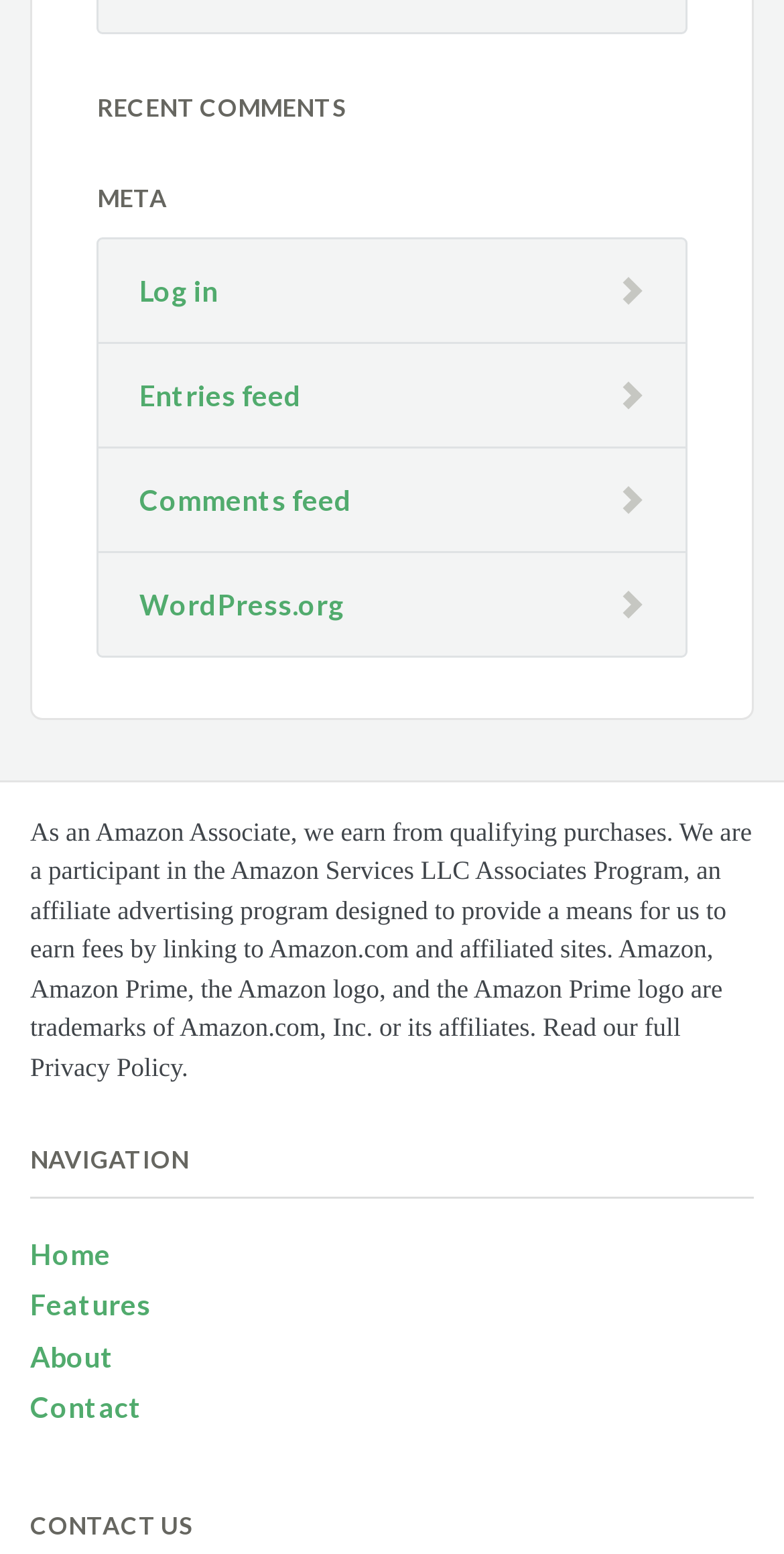Give a concise answer using one word or a phrase to the following question:
What is the purpose of the affiliate program?

To earn fees